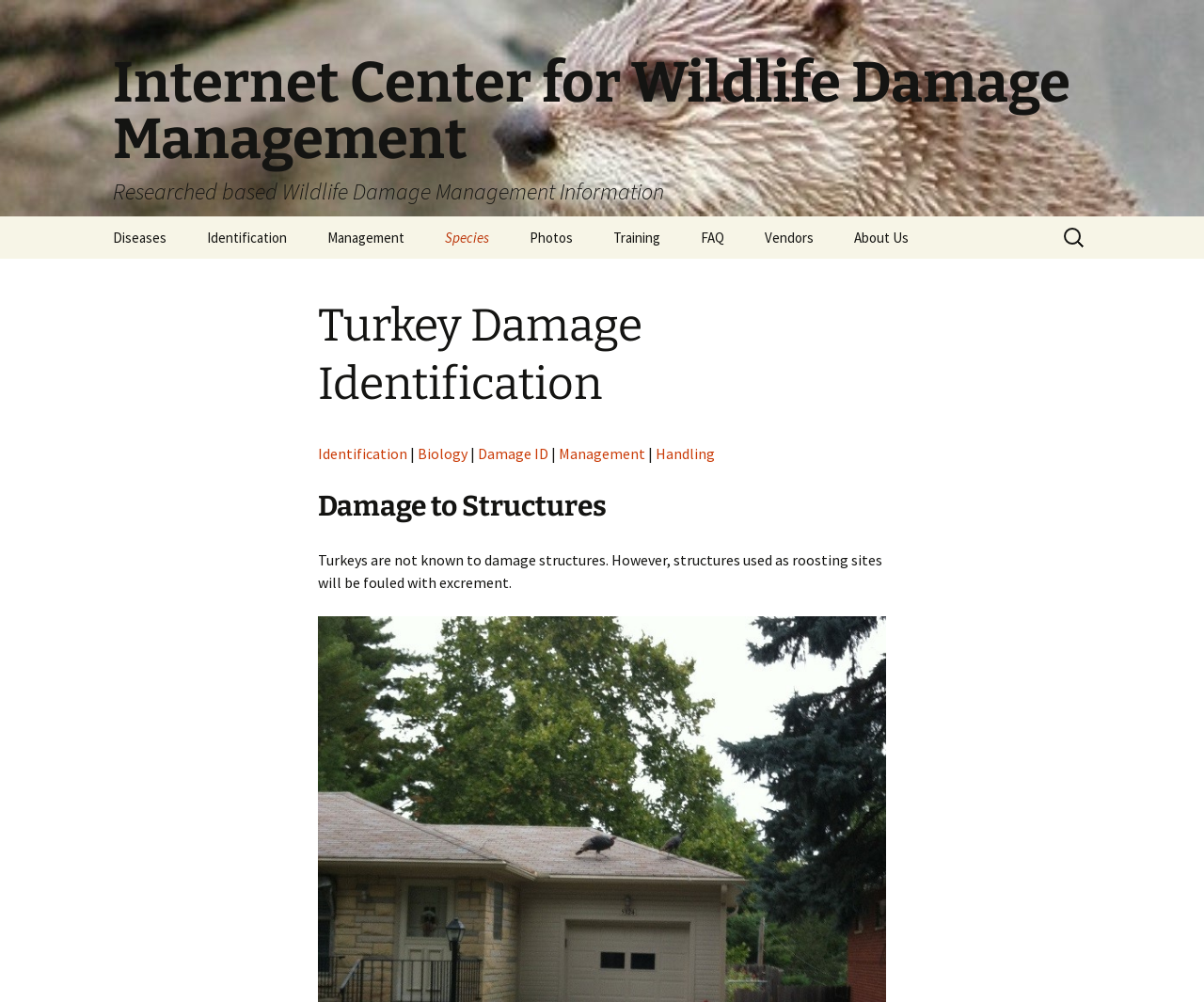What is 'IPM' in the context of this webpage?
Using the image, respond with a single word or phrase.

Integrated Pest Management